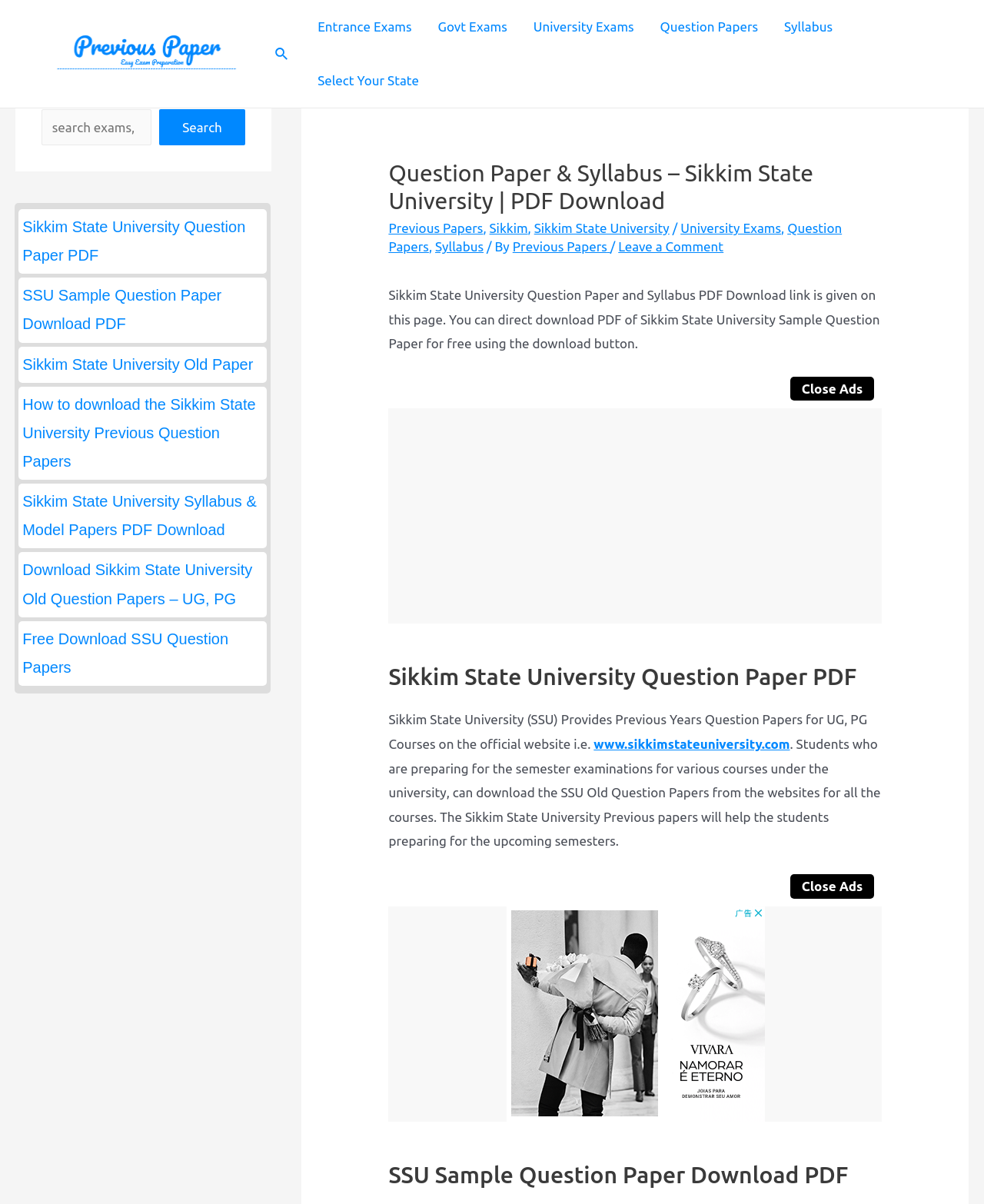What is the name of the university?
Deliver a detailed and extensive answer to the question.

The name of the university can be found in the heading of the webpage, which is 'Question Paper & Syllabus – Sikkim State University | PDF Download'. It is also mentioned in the text as 'Sikkim State University (SSU)'.